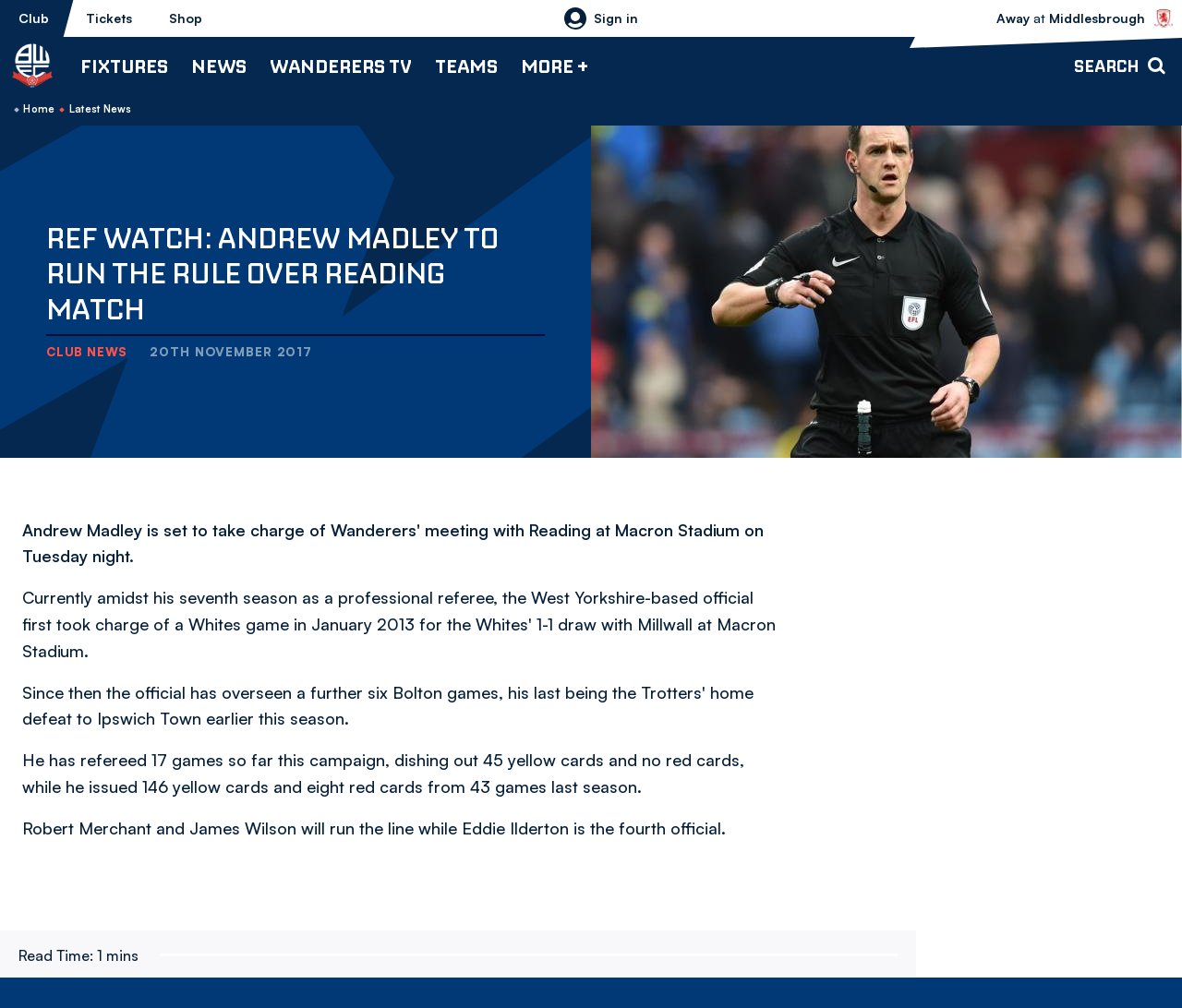Identify the bounding box coordinates of the element to click to follow this instruction: 'Go to the 'News' section'. Ensure the coordinates are four float values between 0 and 1, provided as [left, top, right, bottom].

[0.162, 0.037, 0.209, 0.093]